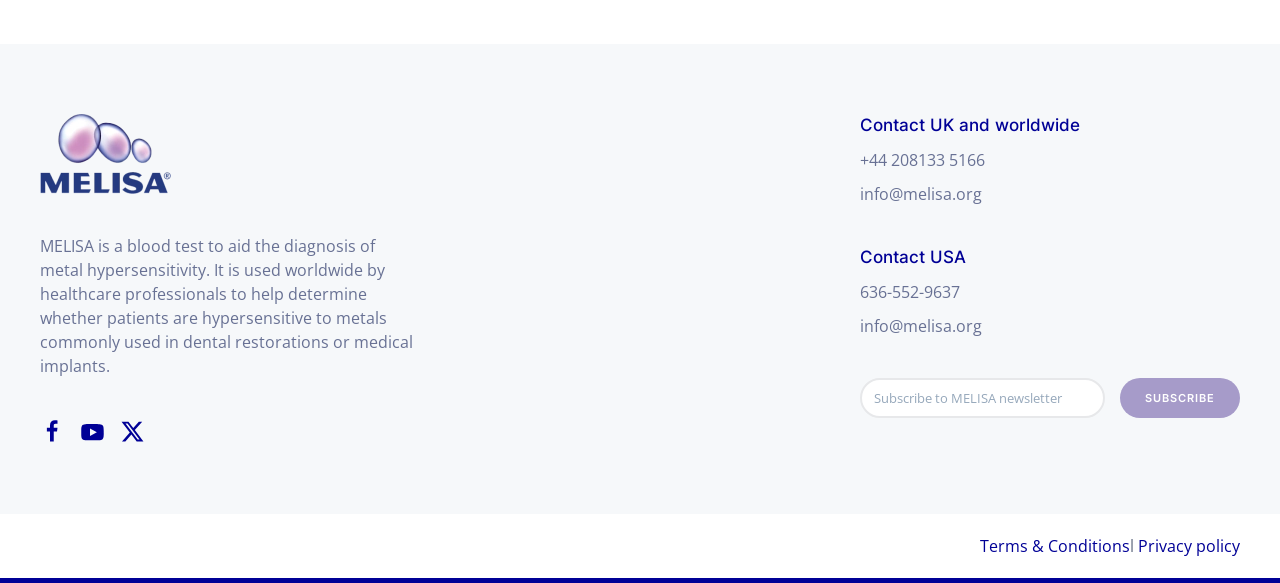Please identify the bounding box coordinates of the clickable element to fulfill the following instruction: "Click the subscribe button". The coordinates should be four float numbers between 0 and 1, i.e., [left, top, right, bottom].

[0.875, 0.648, 0.969, 0.716]